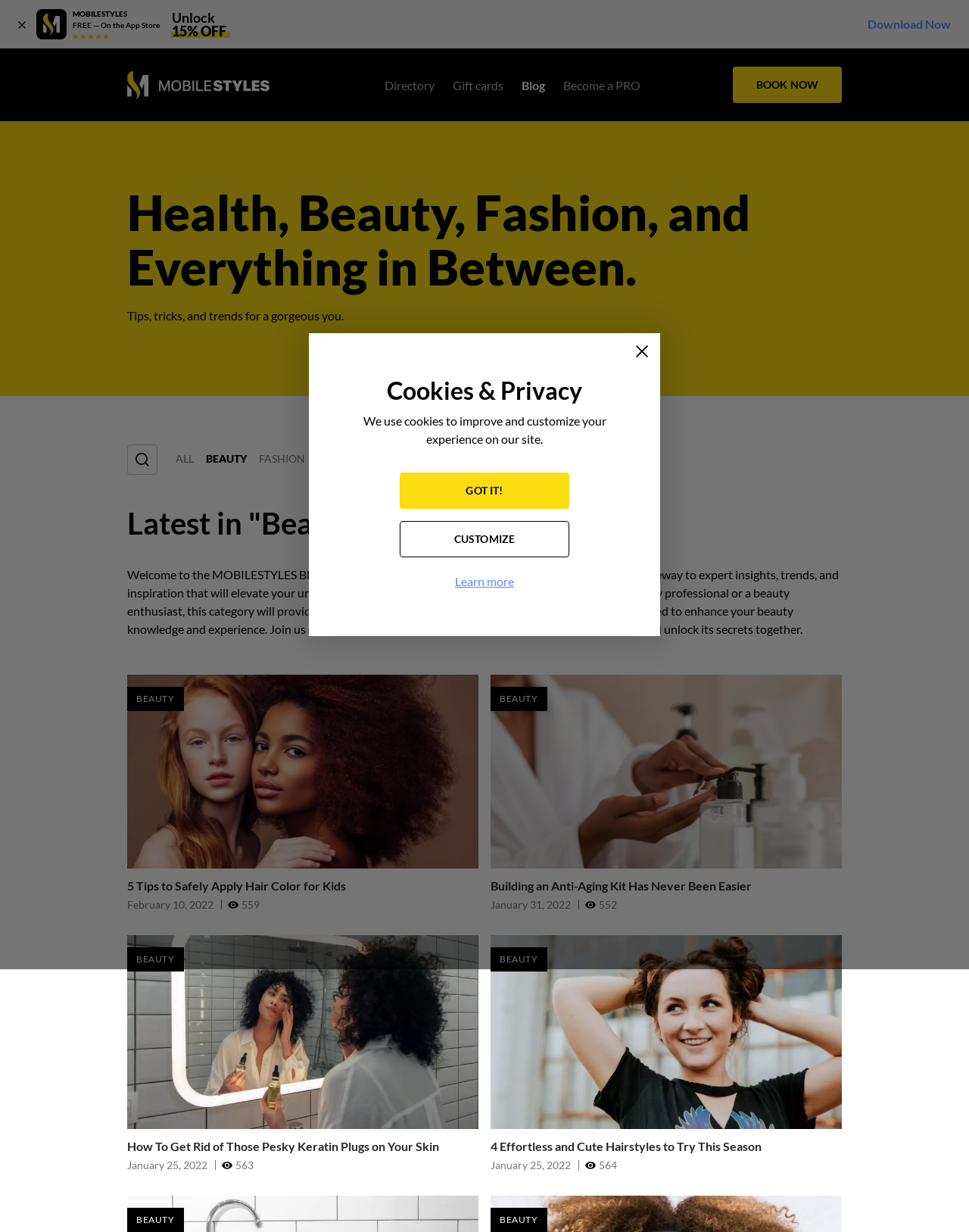Identify the coordinates of the bounding box for the element that must be clicked to accomplish the instruction: "Read the '5 Tips to Safely Apply Hair Color for Kids' article".

[0.131, 0.713, 0.357, 0.725]